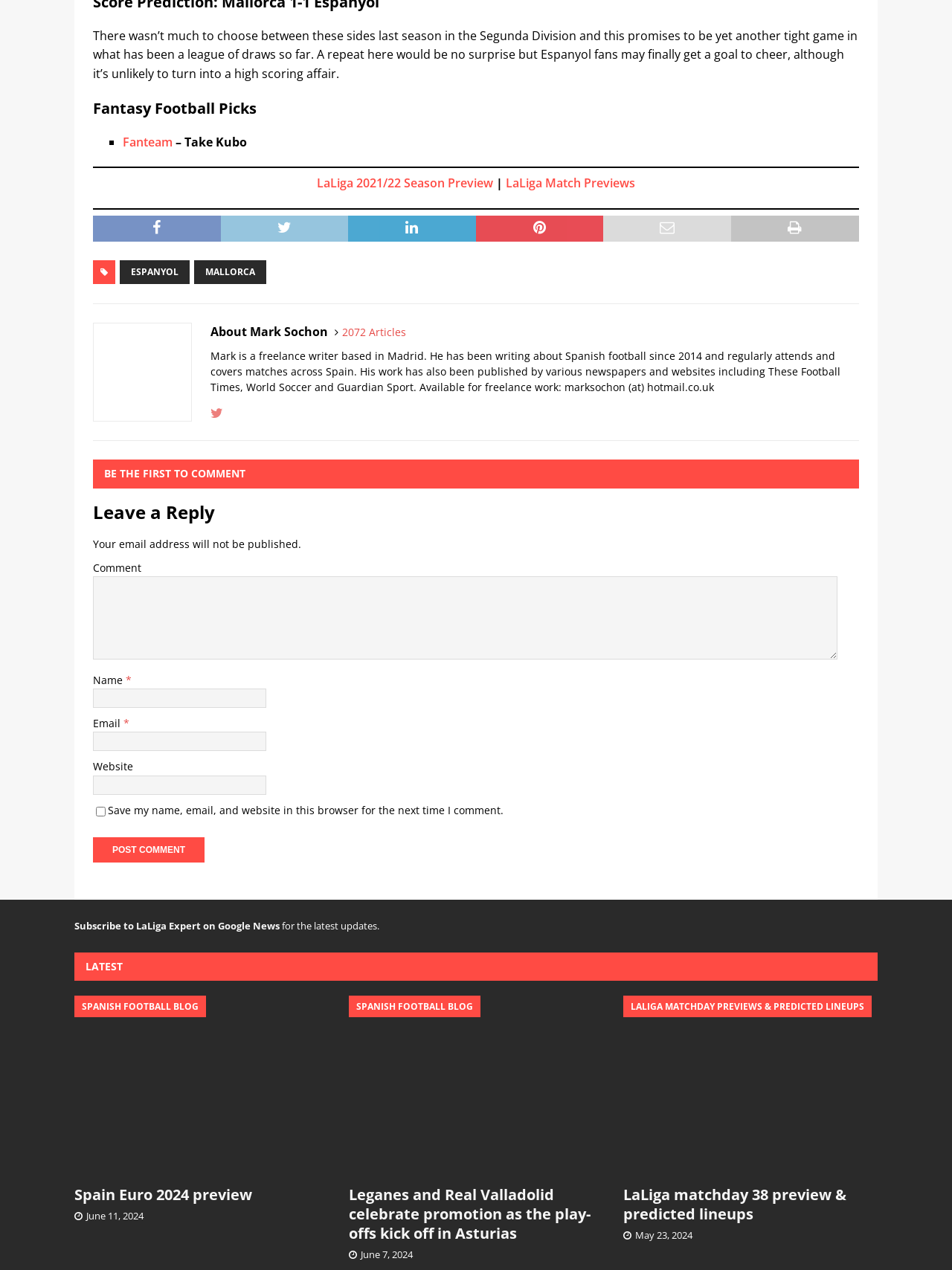Identify the coordinates of the bounding box for the element described below: "2072 Articles". Return the coordinates as four float numbers between 0 and 1: [left, top, right, bottom].

[0.354, 0.257, 0.417, 0.266]